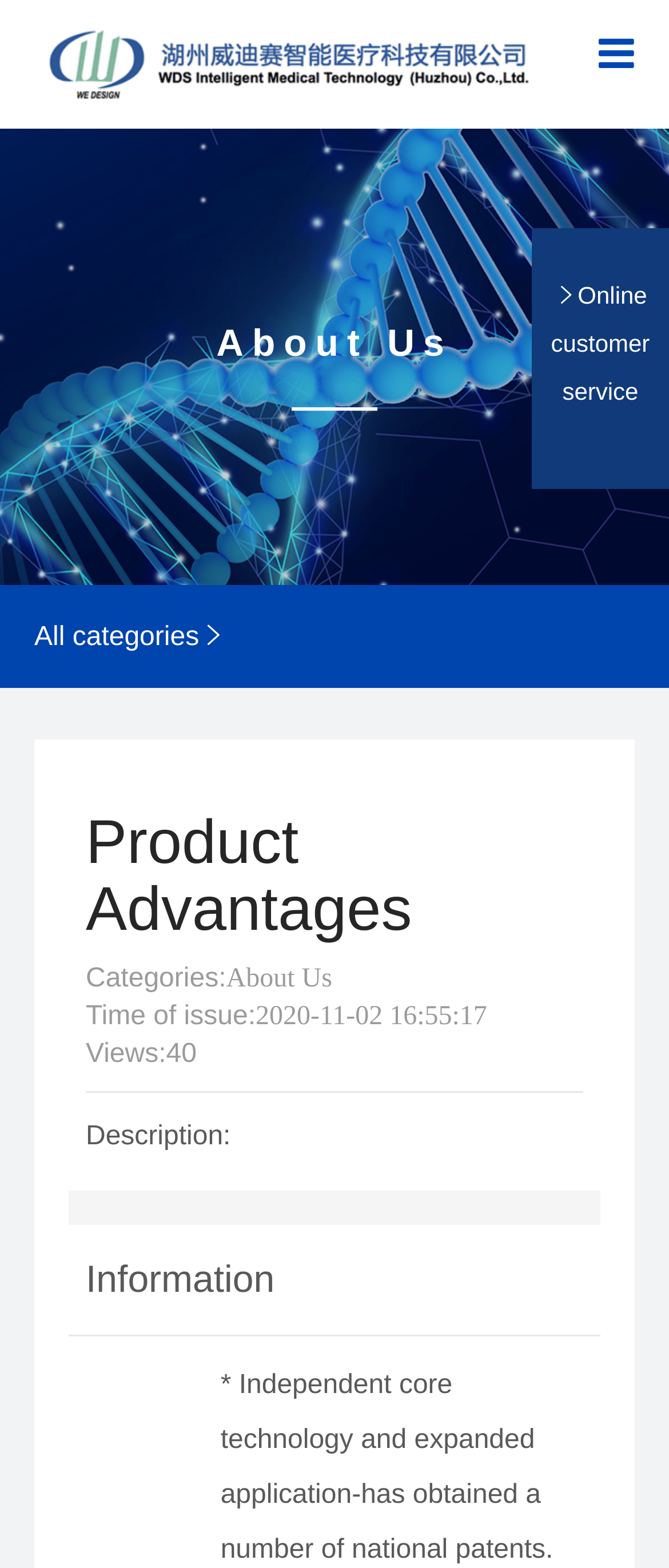Respond to the question below with a concise word or phrase:
What is the purpose of the 'Online customer service'?

To provide customer support